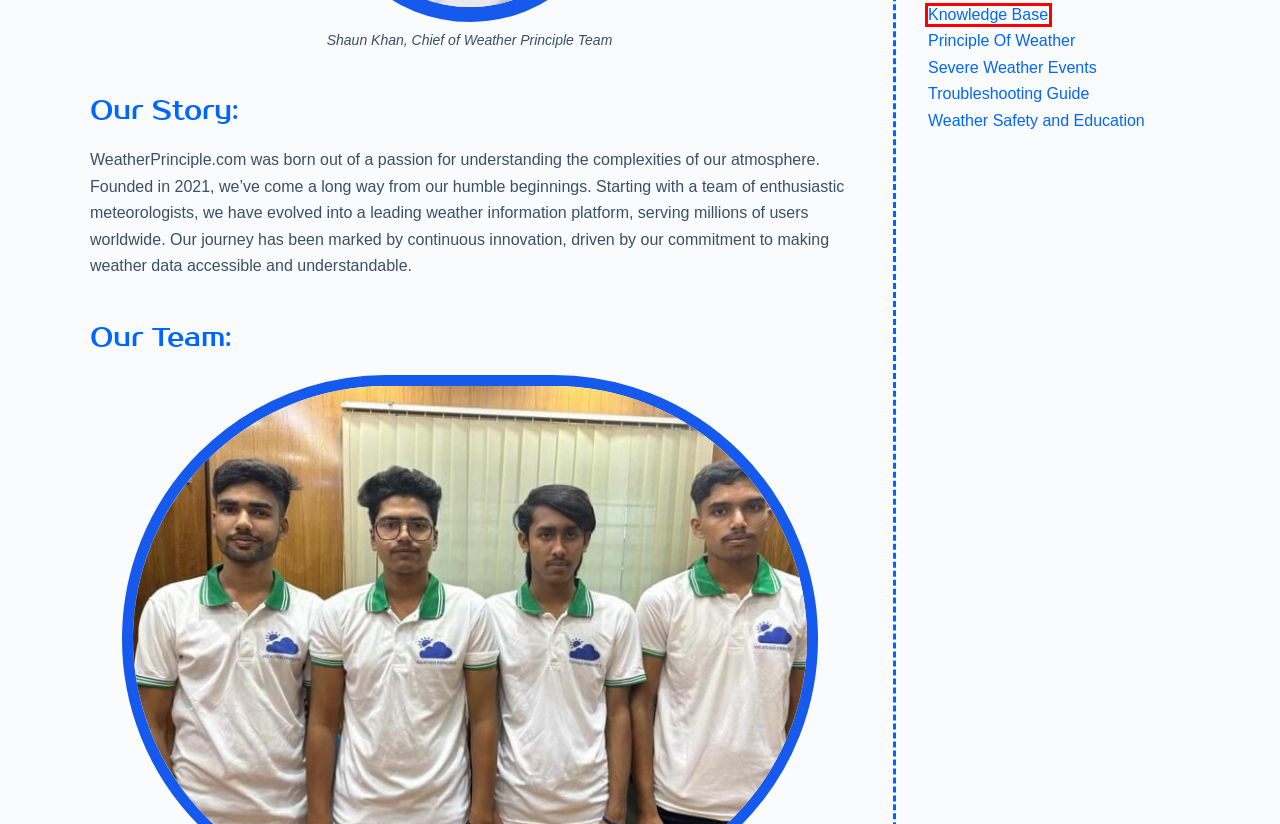You see a screenshot of a webpage with a red bounding box surrounding an element. Pick the webpage description that most accurately represents the new webpage after interacting with the element in the red bounding box. The options are:
A. Dressing Right for Tennis in Cold Weather: A Complete Guide - Weather Principle
B. Principle Of Weather - Weather Principle
C. Weather Safety and Education - Weather Principle
D. Dressing Smart in Hot Weather for the Plus-Sized - Weather Principle
E. Severe Weather Events - Weather Principle
F. Troubleshooting Guide - Weather Principle
G. Knowledge Base - Weather Principle
H. Disclaimer - Weather Principle

G